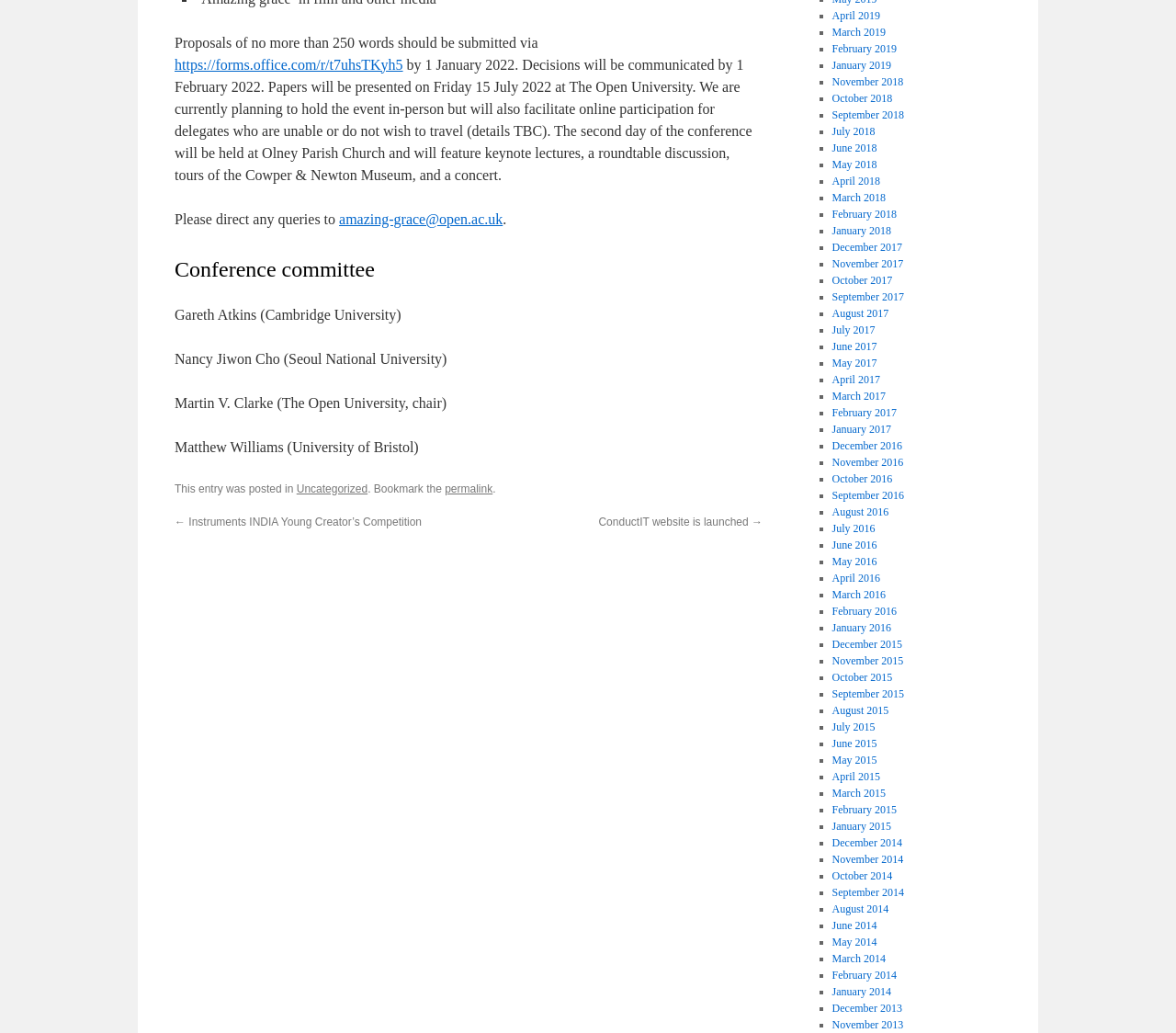Show the bounding box coordinates for the element that needs to be clicked to execute the following instruction: "Subscribe to be notified of new posts". Provide the coordinates in the form of four float numbers between 0 and 1, i.e., [left, top, right, bottom].

None